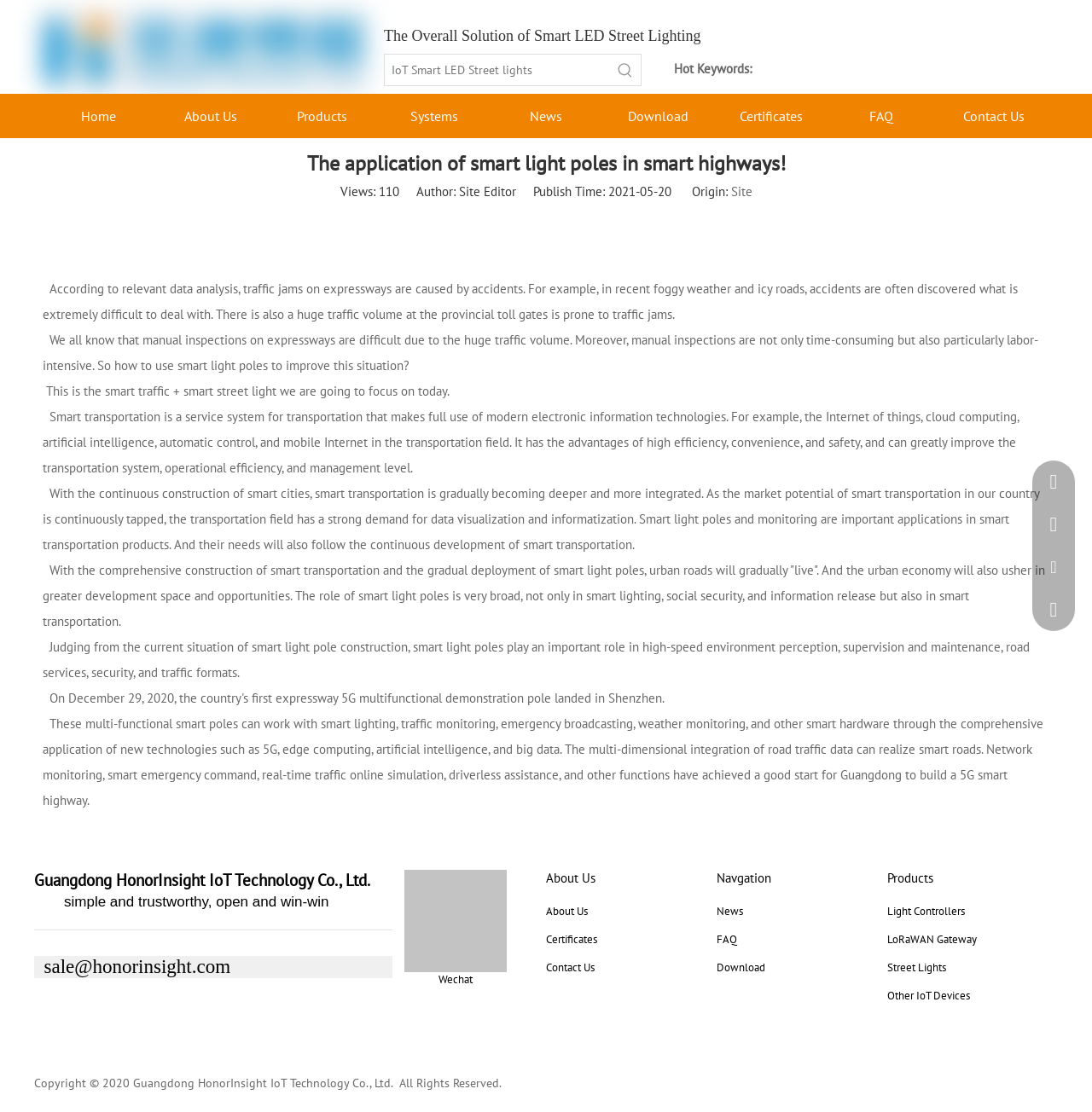Highlight the bounding box coordinates of the region I should click on to meet the following instruction: "Click the 'About Us' link".

[0.141, 0.084, 0.244, 0.124]